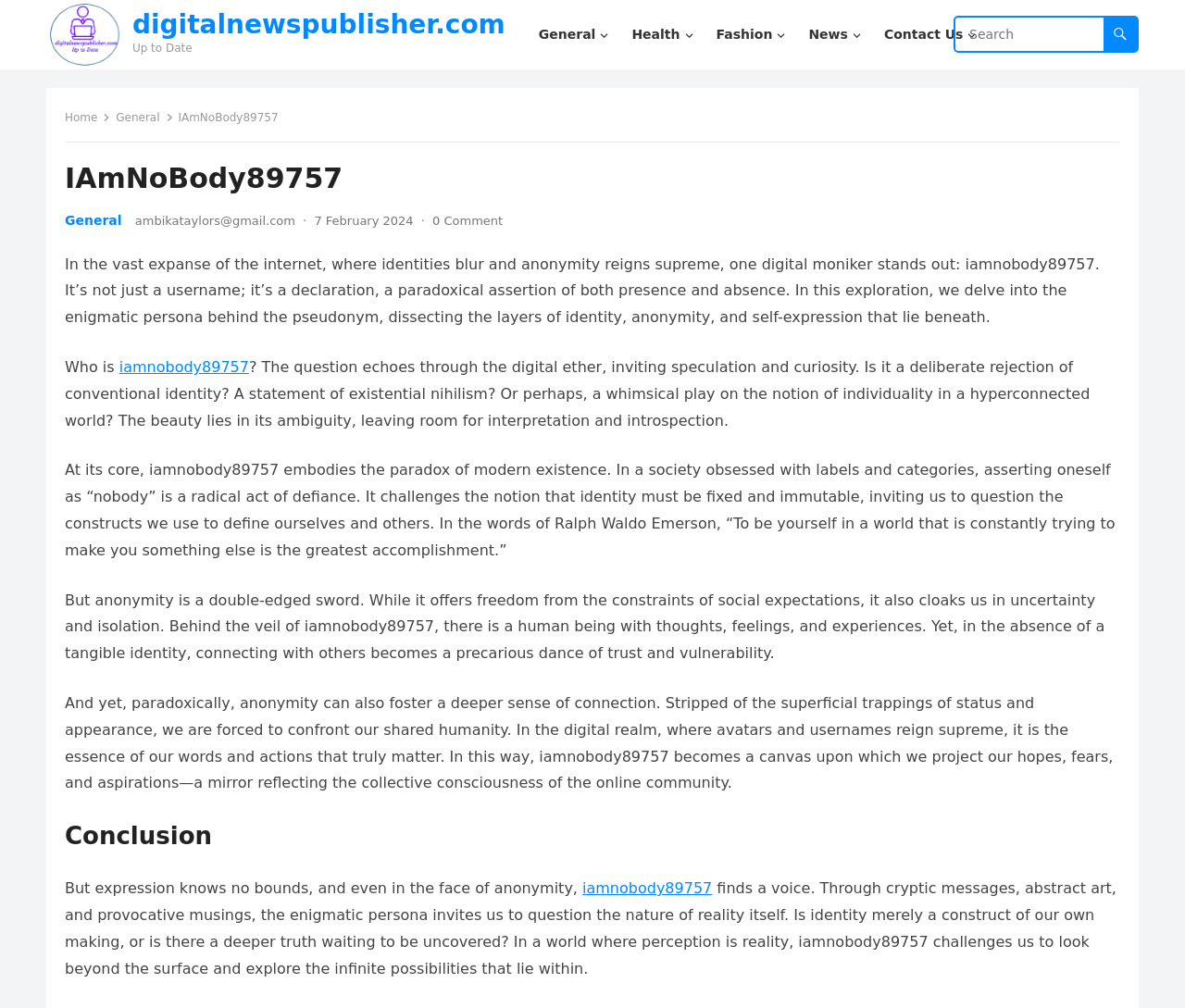Show the bounding box coordinates for the HTML element as described: "Contact Us".

[0.737, 0.0, 0.831, 0.069]